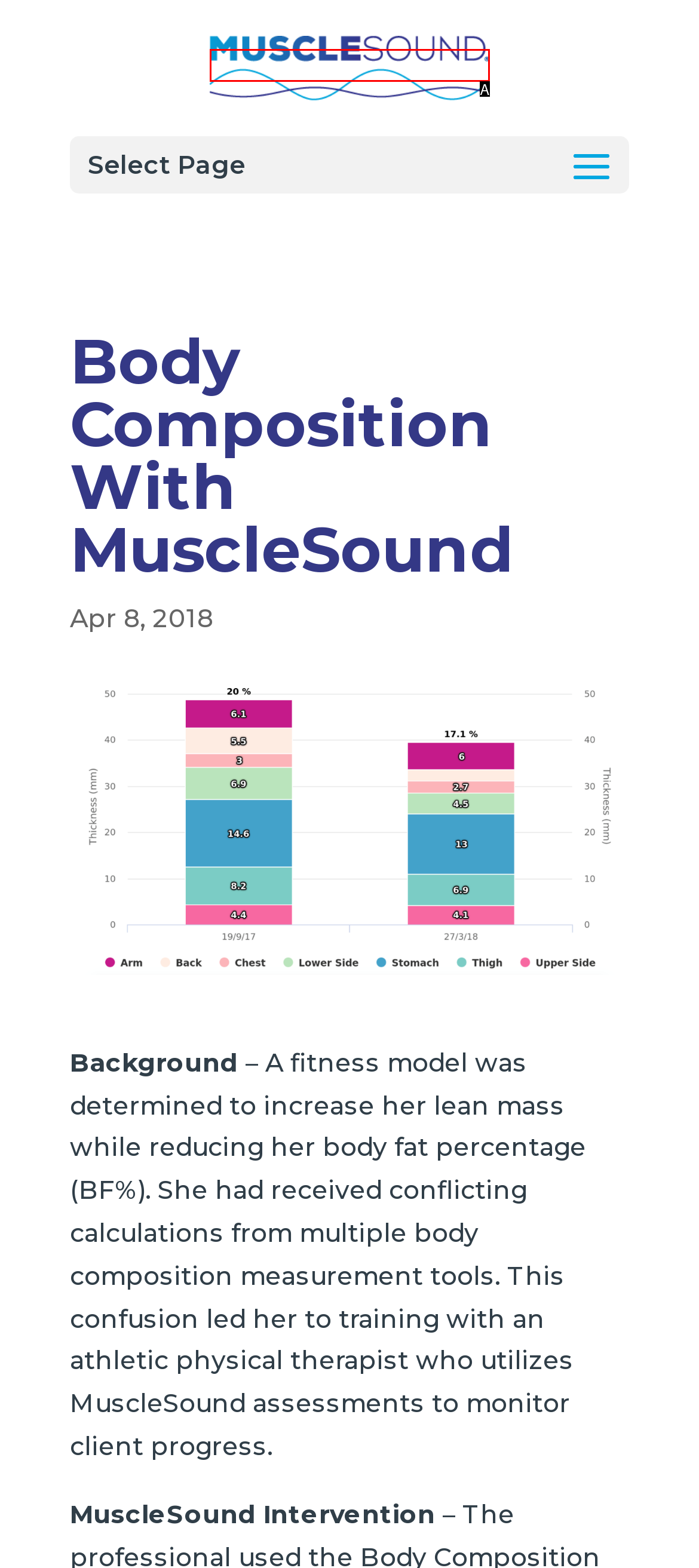Tell me which option best matches the description: alt="MuscleSound"
Answer with the option's letter from the given choices directly.

A